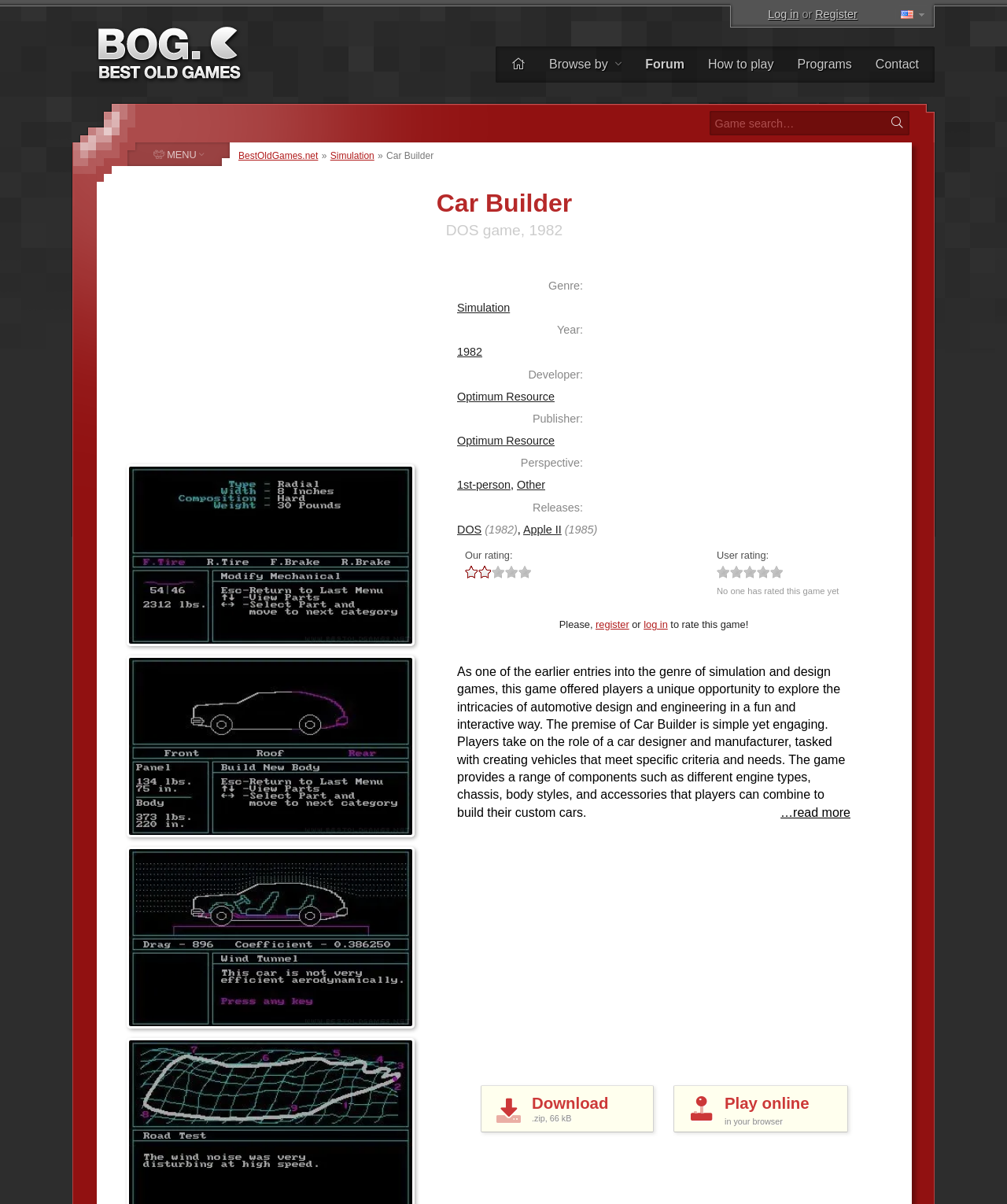Locate the bounding box coordinates of the element to click to perform the following action: 'Play Car Builder online'. The coordinates should be given as four float values between 0 and 1, in the form of [left, top, right, bottom].

[0.669, 0.901, 0.842, 0.941]